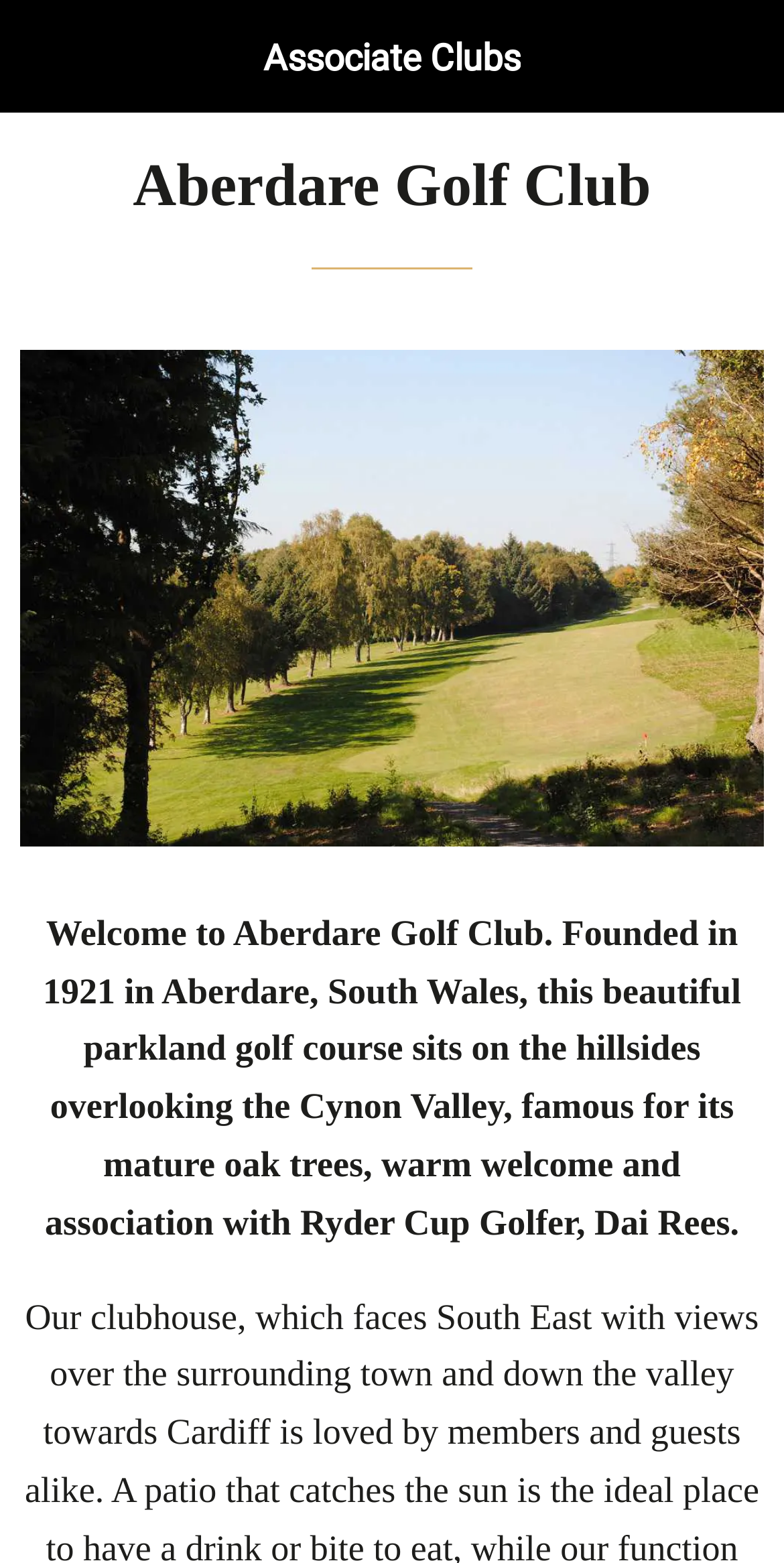Extract the text of the main heading from the webpage.

Aberdare Golf Club